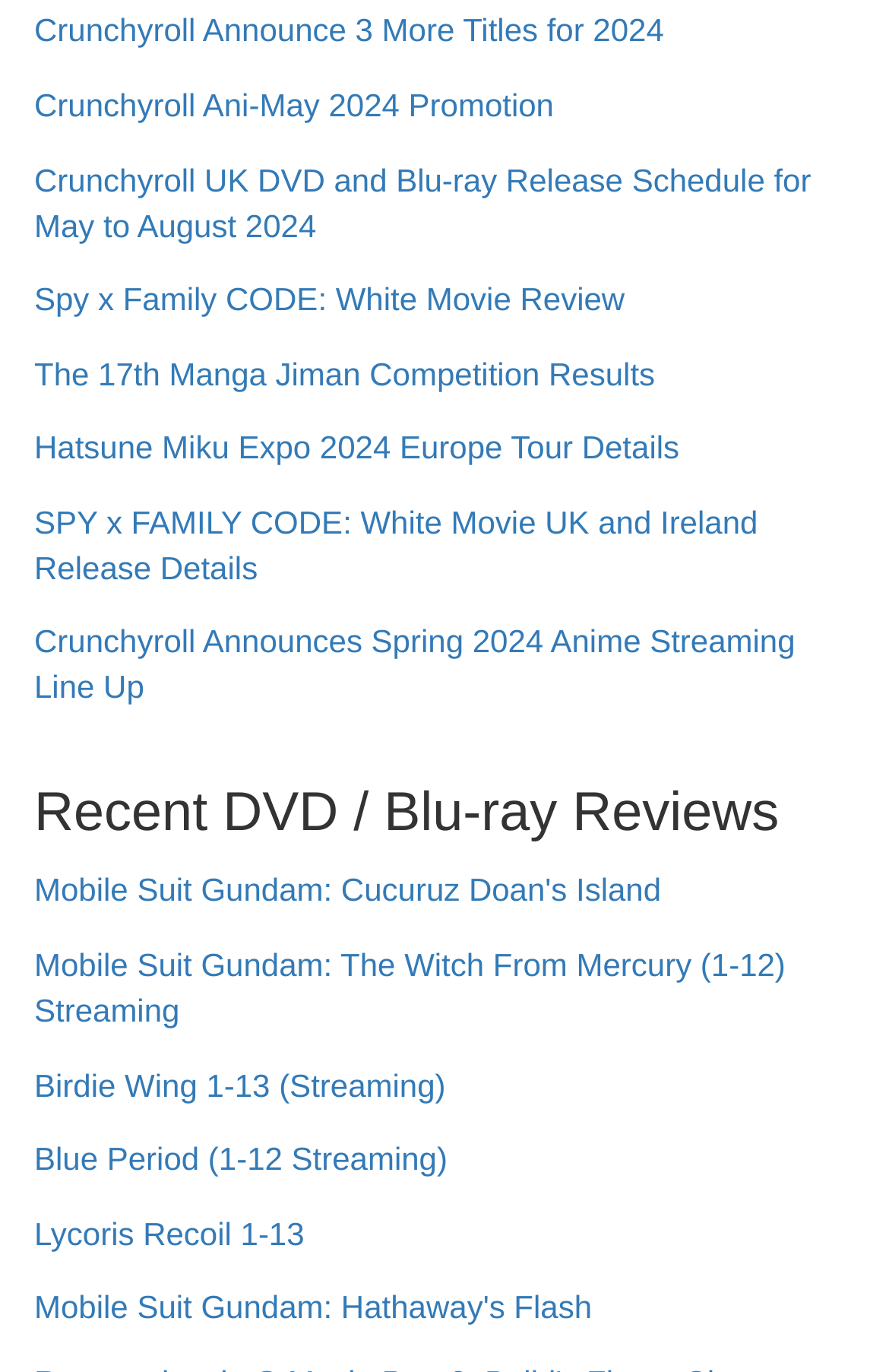How many links are on the webpage?
Look at the image and answer with only one word or phrase.

14